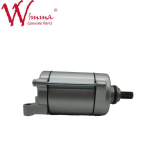What brand is the rocker arm assembly?
Please describe in detail the information shown in the image to answer the question.

The rocker arm assembly is branded under 'Winnina', which is prominently displayed at the top of the image. This reinforces the brand's commitment to excellence in genuine motorcycle parts.